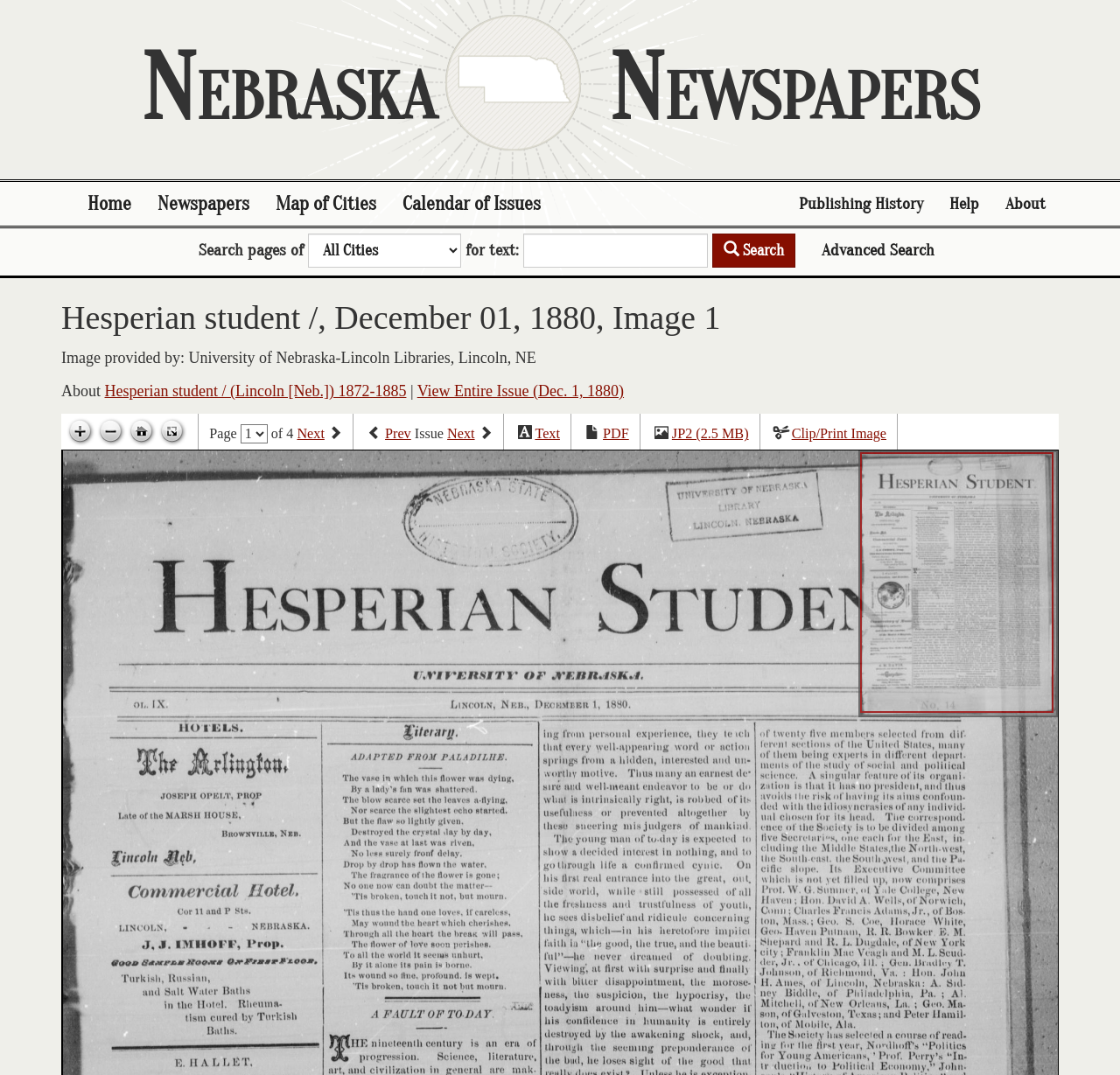Find and provide the bounding box coordinates for the UI element described here: "Map of Cities". The coordinates should be given as four float numbers between 0 and 1: [left, top, right, bottom].

[0.234, 0.169, 0.348, 0.21]